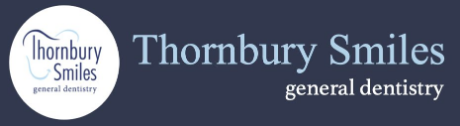What type of dentistry does Thornbury Smiles specialize in?
Based on the visual information, provide a detailed and comprehensive answer.

The caption explicitly states that Thornbury Smiles specializes in general dentistry, which is reinforced by the phrase 'general dentistry' rendered in a simpler typeface beneath the main title.